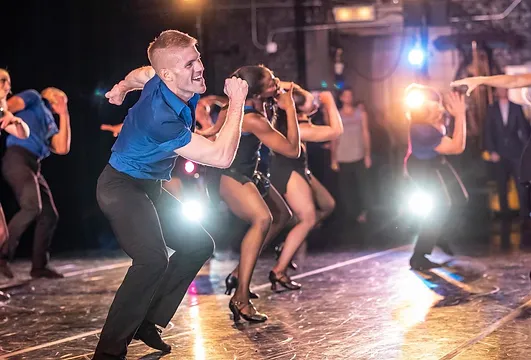What type of dance is being performed?
Using the image as a reference, answer with just one word or a short phrase.

Contemporary